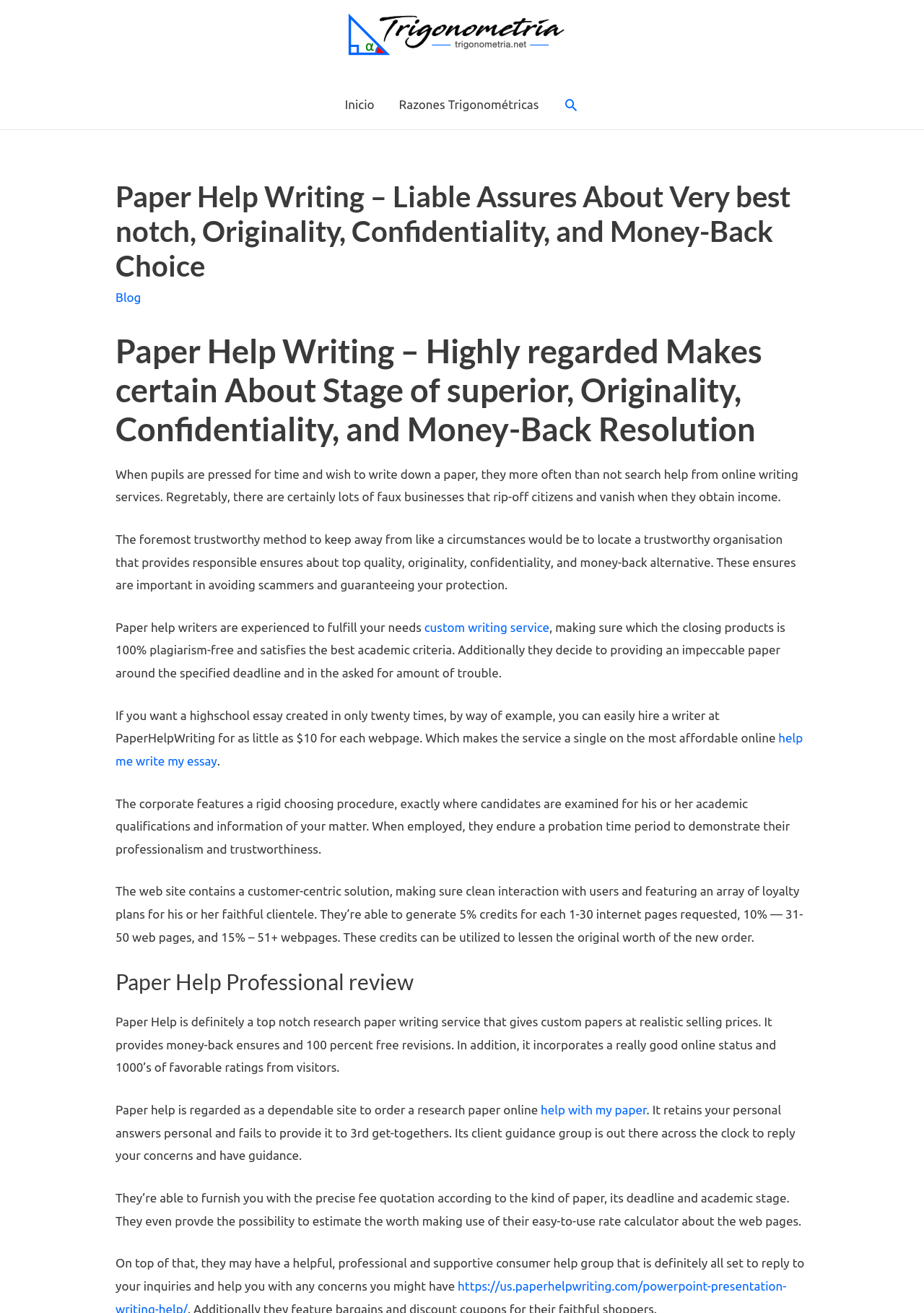Could you indicate the bounding box coordinates of the region to click in order to complete this instruction: "Search for something".

[0.61, 0.074, 0.627, 0.086]